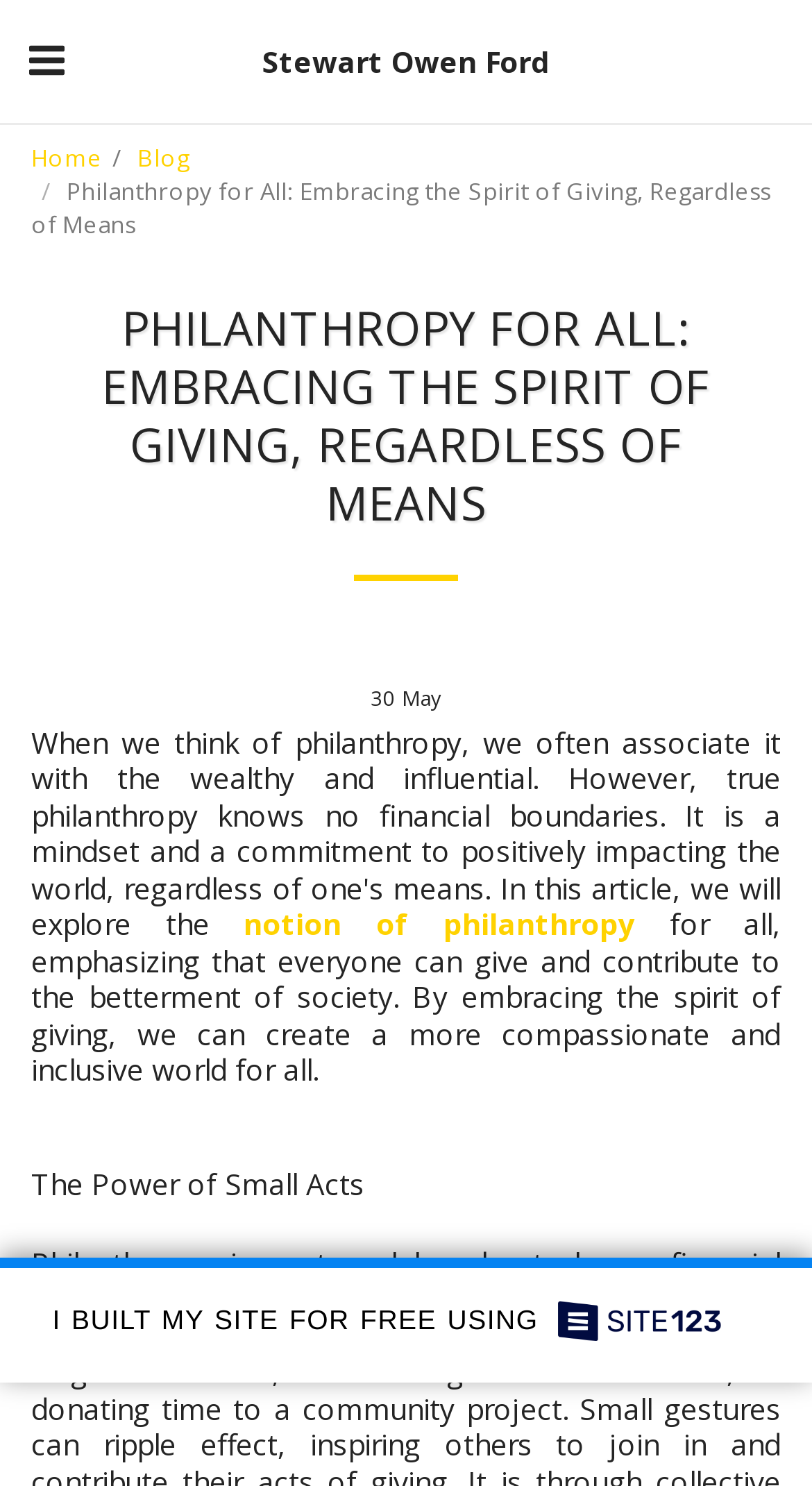Identify the main heading from the webpage and provide its text content.

PHILANTHROPY FOR ALL: EMBRACING THE SPIRIT OF GIVING, REGARDLESS OF MEANS